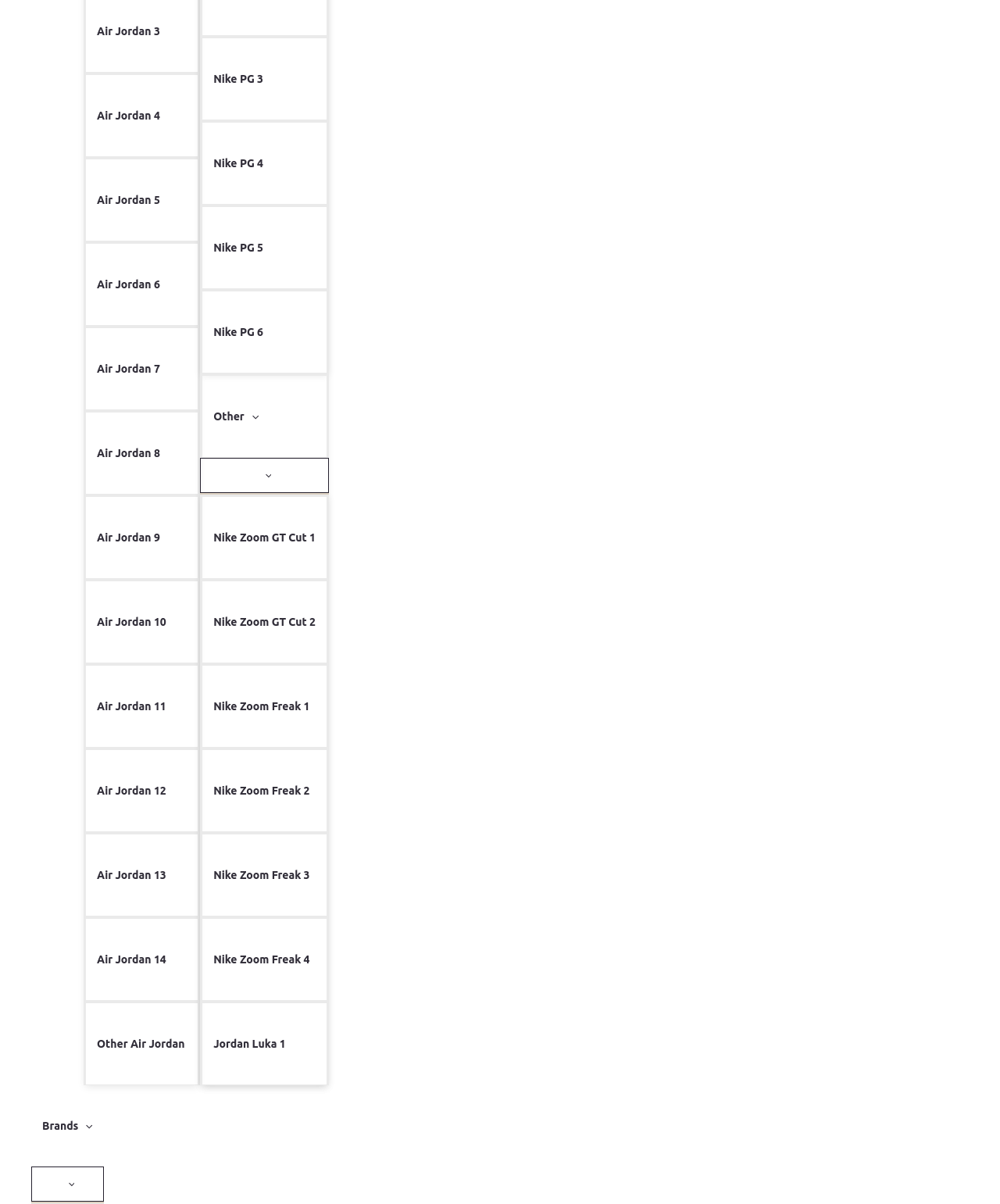Could you specify the bounding box coordinates for the clickable section to complete the following instruction: "Click on MENU TOGGLE"?

[0.2, 0.38, 0.329, 0.409]